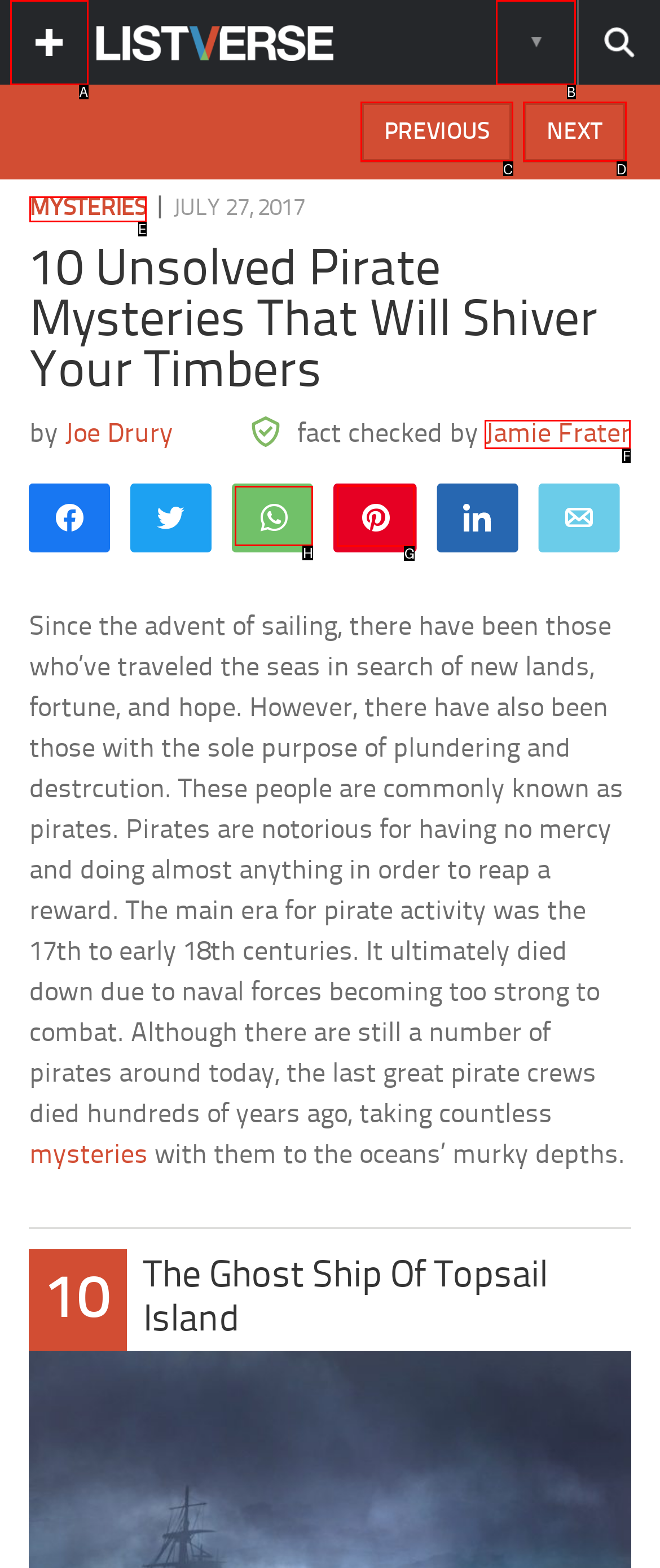Identify the correct letter of the UI element to click for this task: Share on WhatsApp
Respond with the letter from the listed options.

H